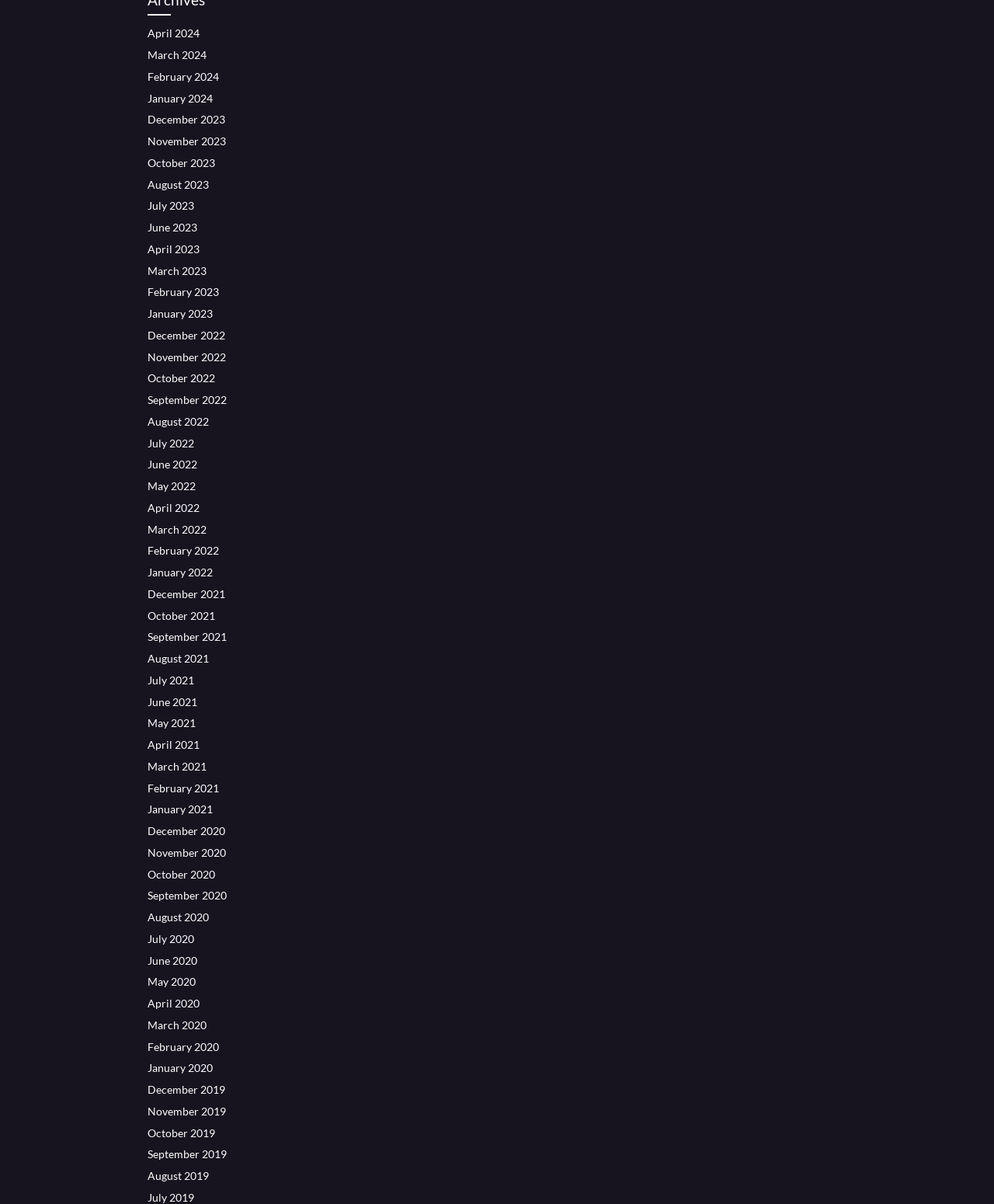What is the earliest month listed?
Please answer the question with a detailed and comprehensive explanation.

By examining the list of links, I found that the earliest month listed is July 2019, which is the last link in the list.